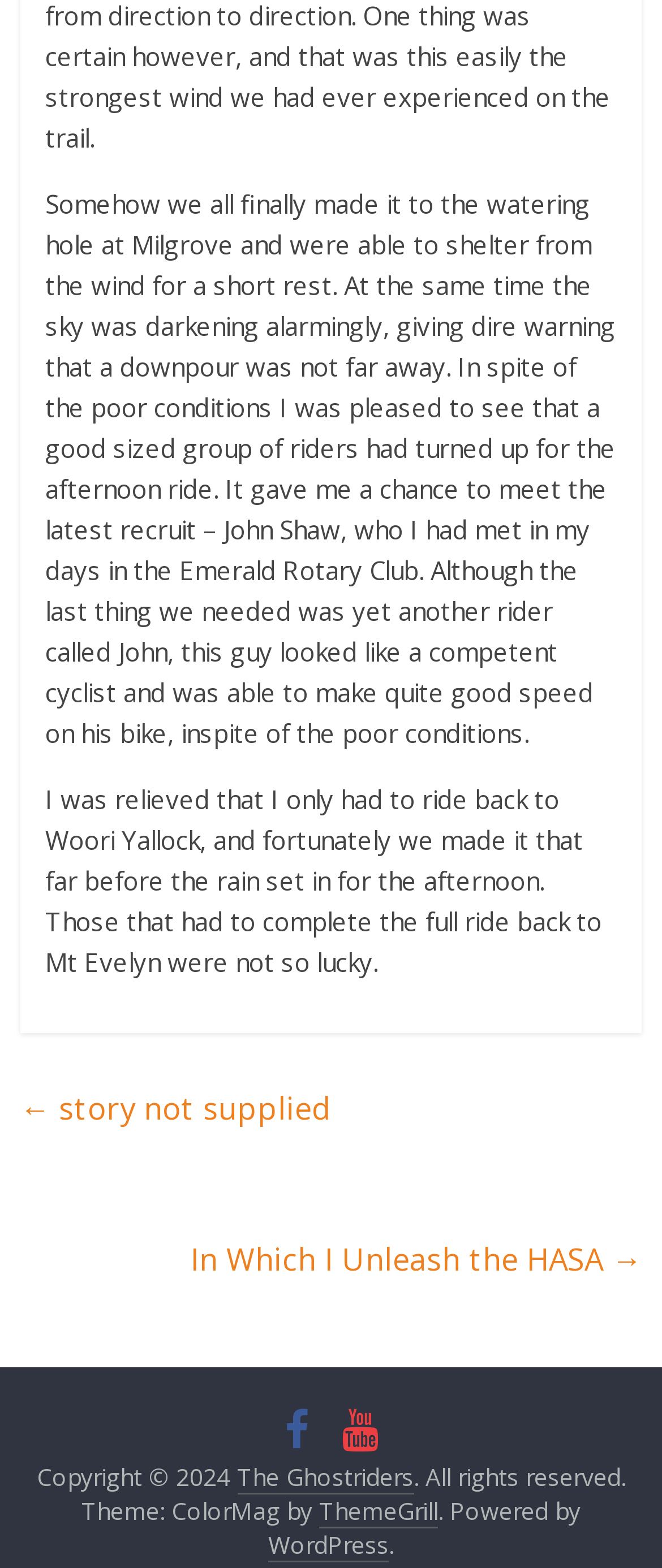Please determine the bounding box of the UI element that matches this description: WordPress. The coordinates should be given as (top-left x, top-left y, bottom-right x, bottom-right y), with all values between 0 and 1.

[0.405, 0.974, 0.587, 0.996]